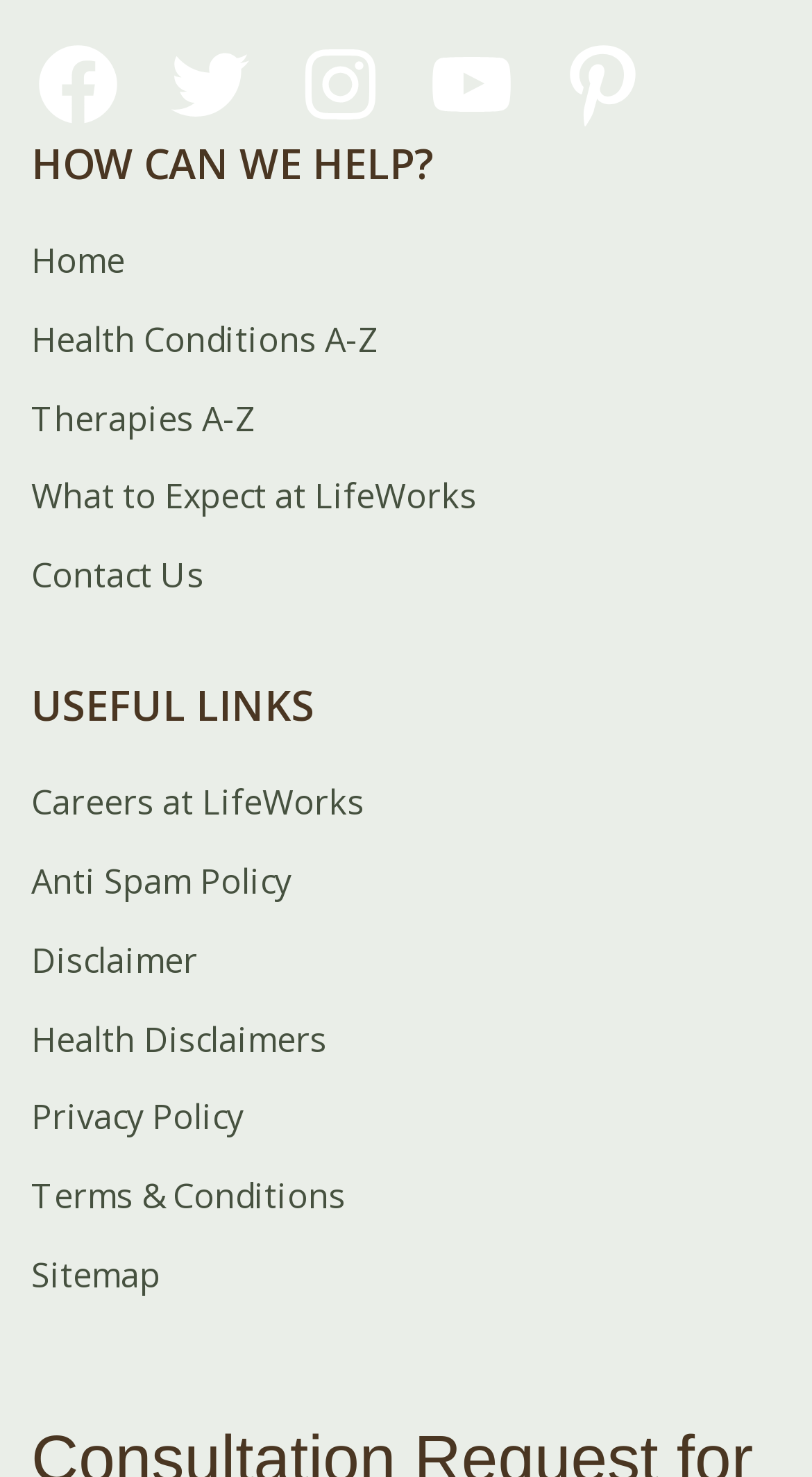Specify the bounding box coordinates of the area to click in order to execute this command: 'Check out Careers at LifeWorks'. The coordinates should consist of four float numbers ranging from 0 to 1, and should be formatted as [left, top, right, bottom].

[0.038, 0.528, 0.449, 0.559]